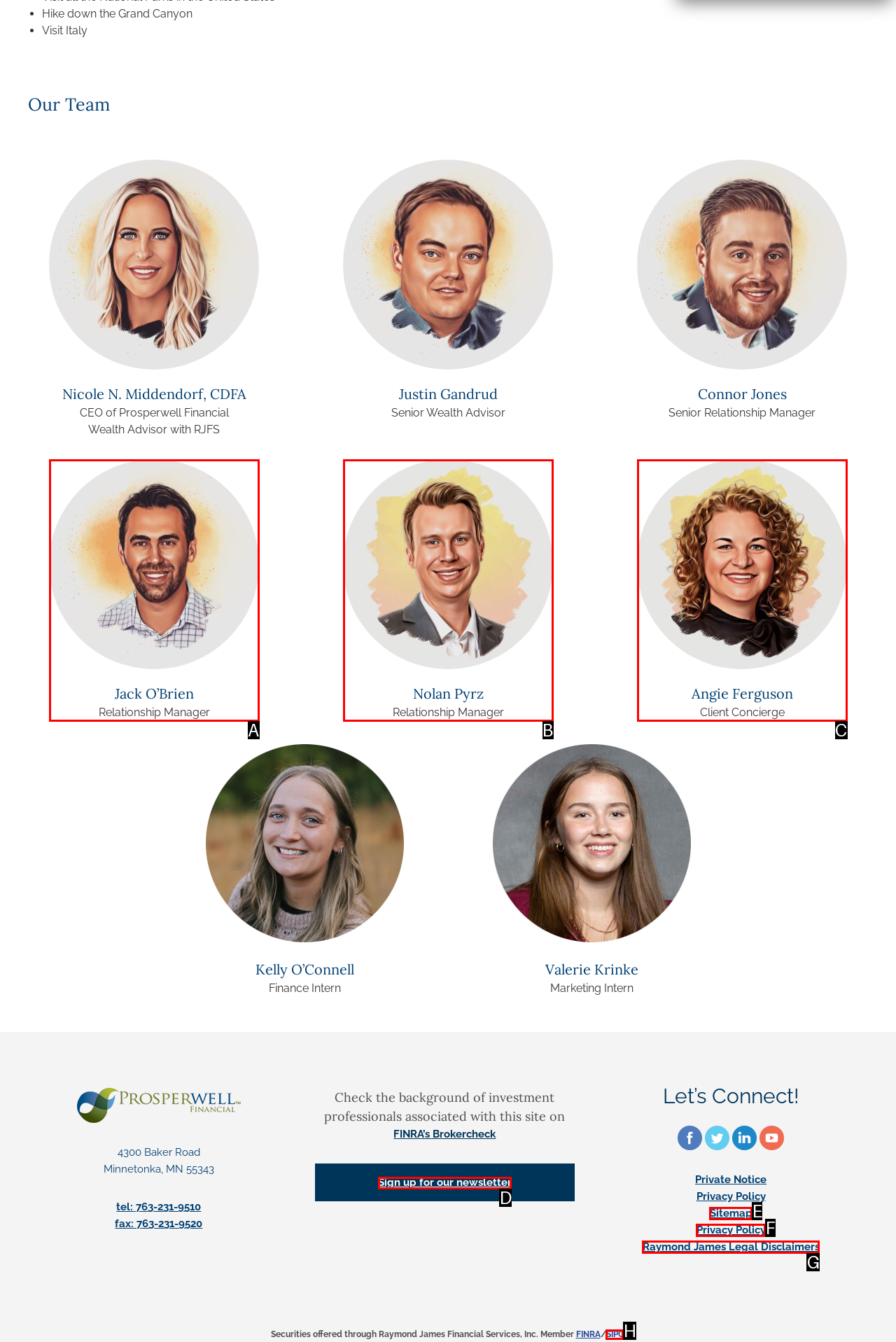Identify the letter of the UI element you need to select to accomplish the task: Sign up for the newsletter.
Respond with the option's letter from the given choices directly.

D